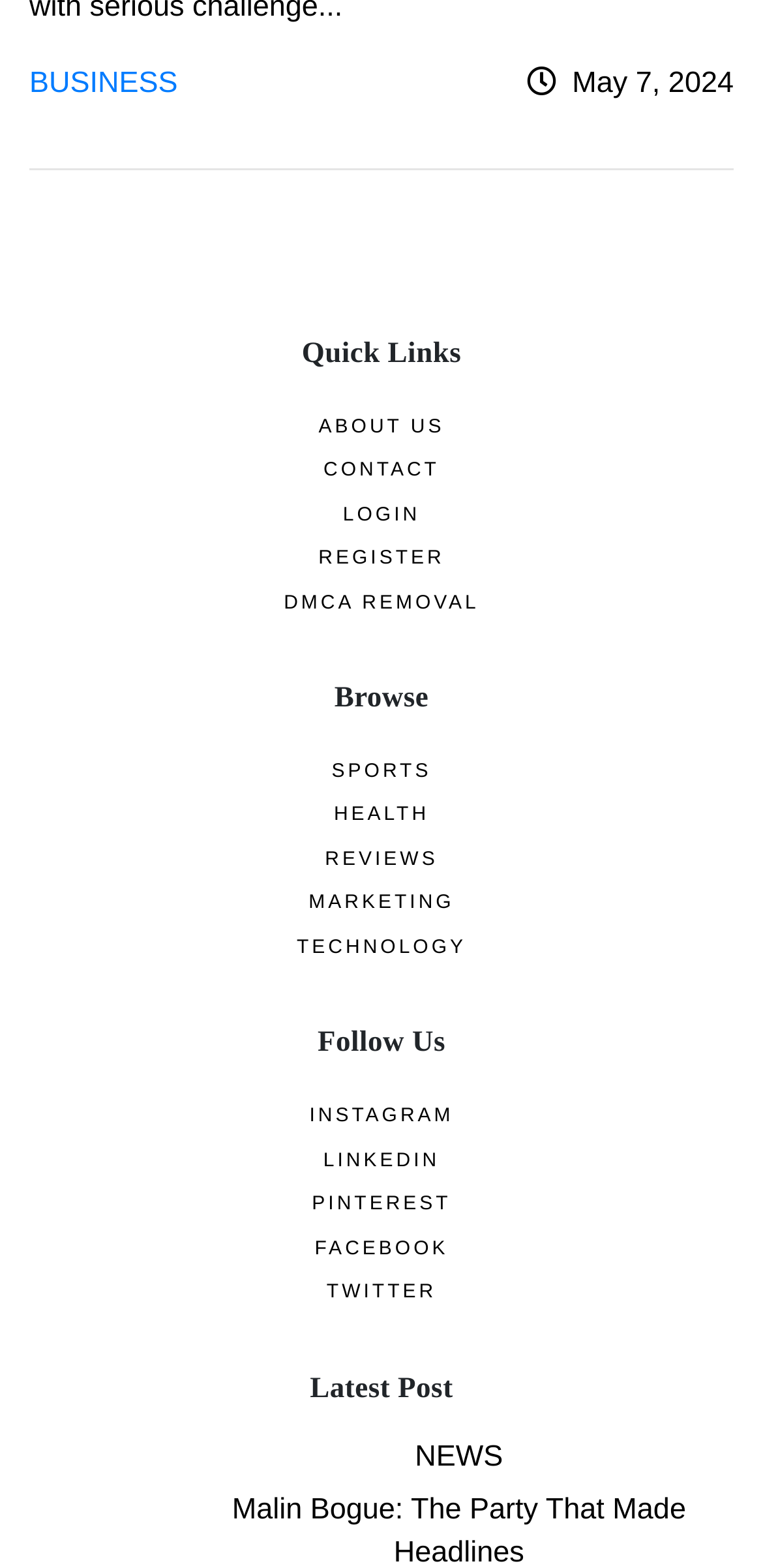Can you find the bounding box coordinates for the element to click on to achieve the instruction: "View Moving Company"?

None